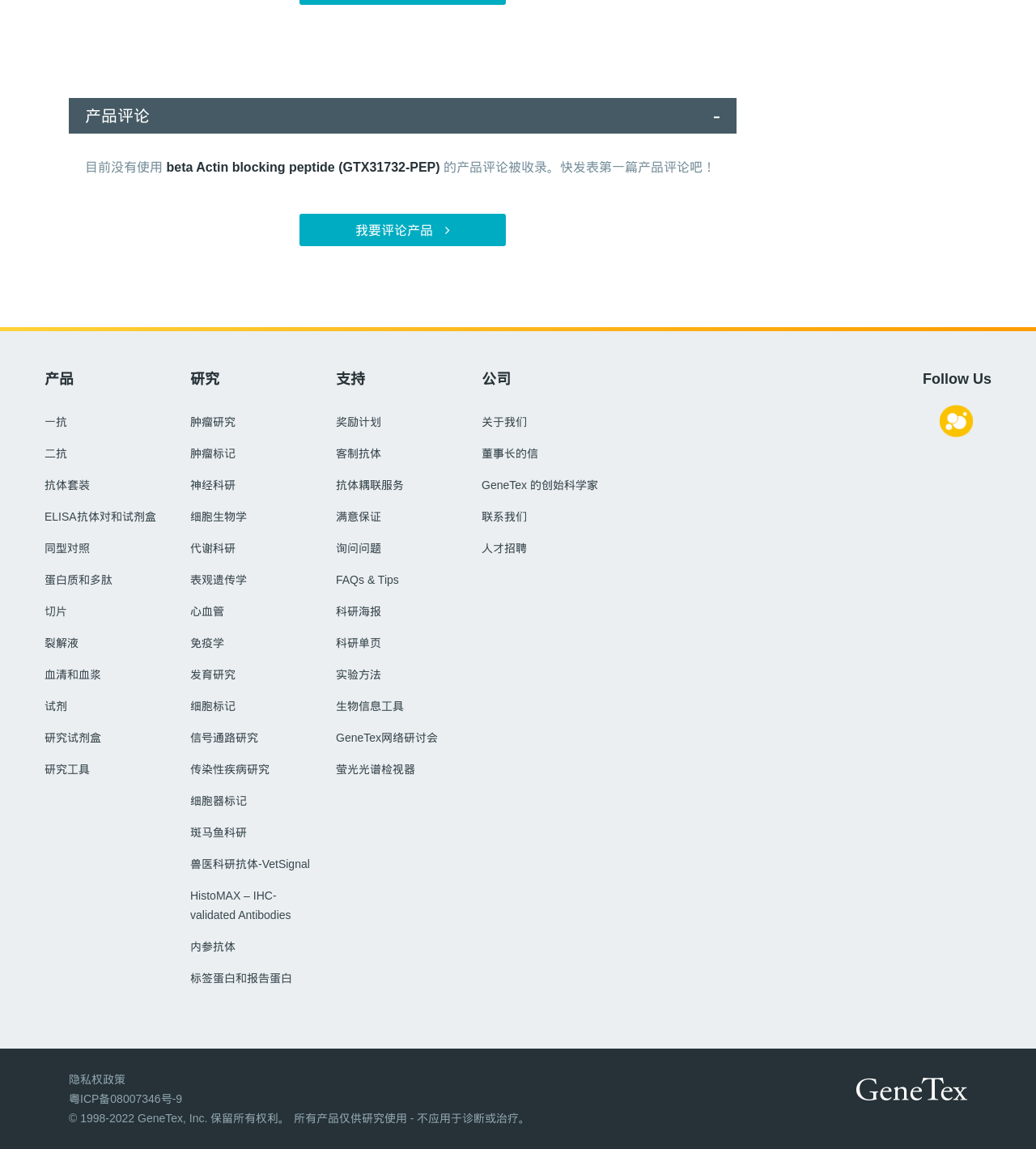Using the element description 一抗, predict the bounding box coordinates for the UI element. Provide the coordinates in (top-left x, top-left y, bottom-right x, bottom-right y) format with values ranging from 0 to 1.

[0.043, 0.361, 0.065, 0.373]